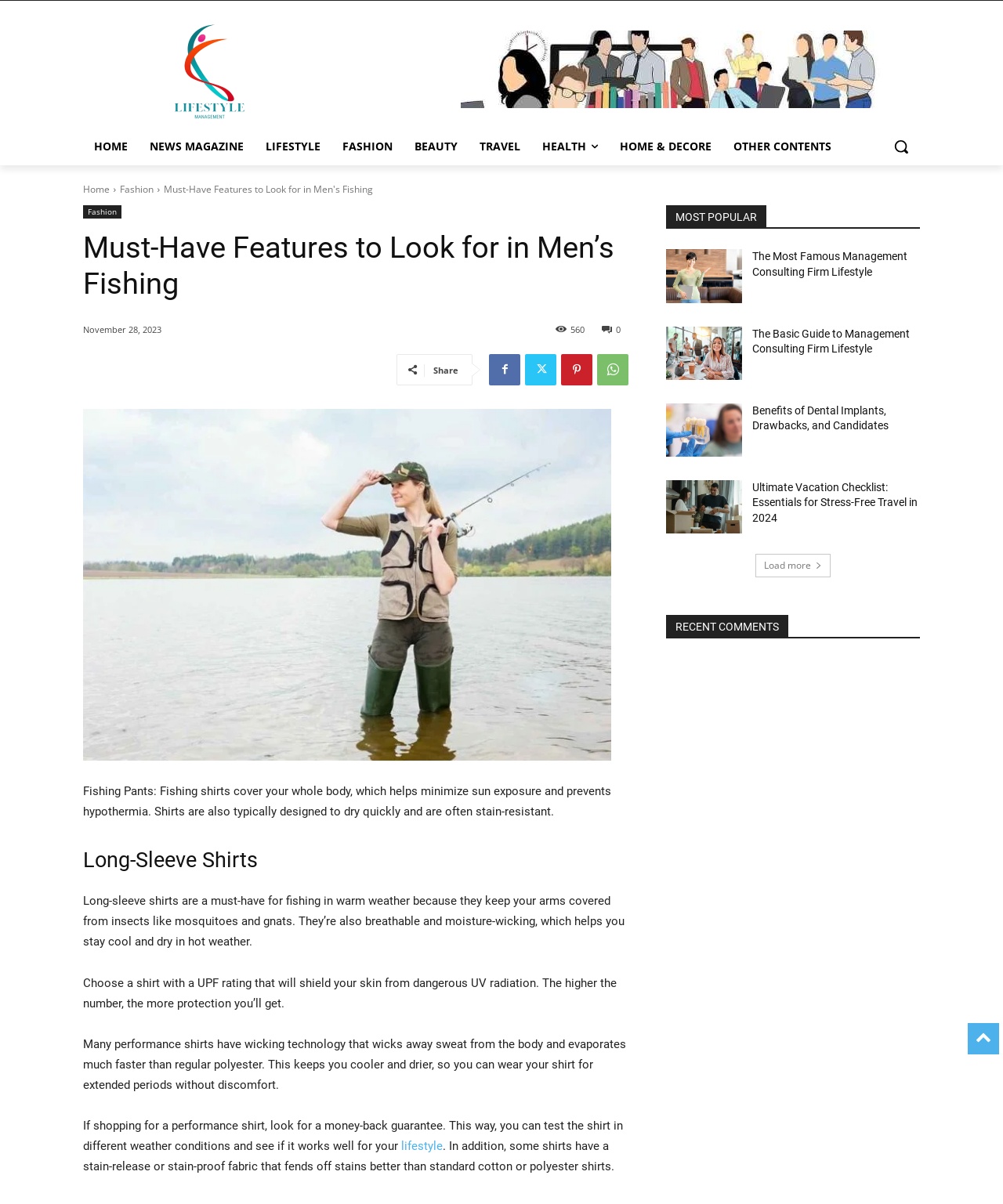Given the element description, predict the bounding box coordinates in the format (top-left x, top-left y, bottom-right x, bottom-right y). Make sure all values are between 0 and 1. Here is the element description: News Magazine

[0.138, 0.106, 0.254, 0.138]